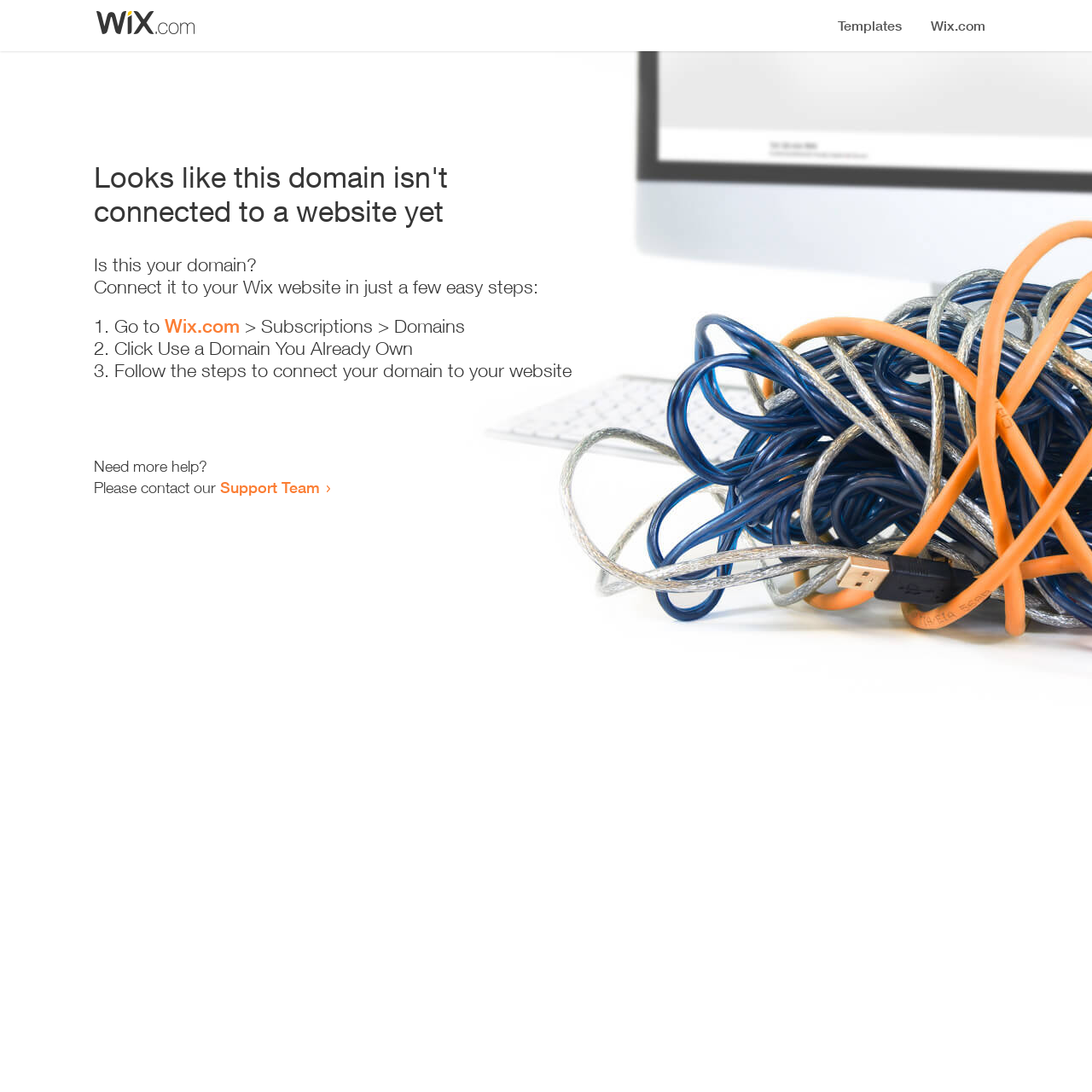Give a short answer using one word or phrase for the question:
How many steps are required to connect the domain?

3